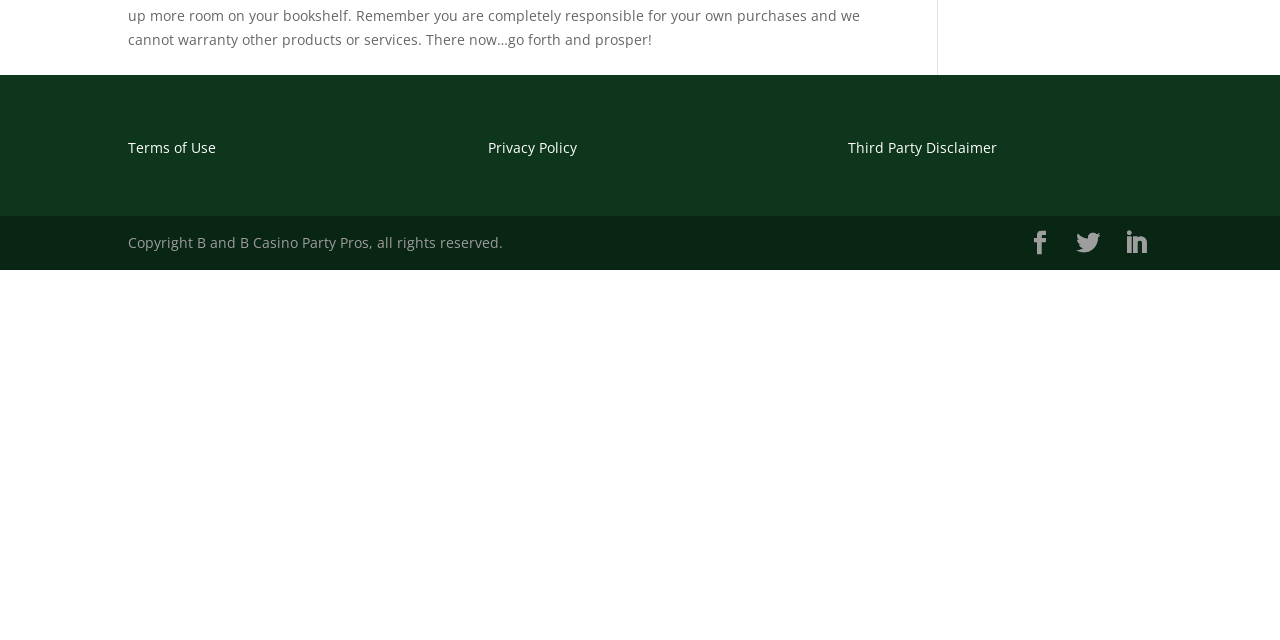Locate the bounding box of the UI element based on this description: "Twitter". Provide four float numbers between 0 and 1 as [left, top, right, bottom].

[0.841, 0.361, 0.859, 0.4]